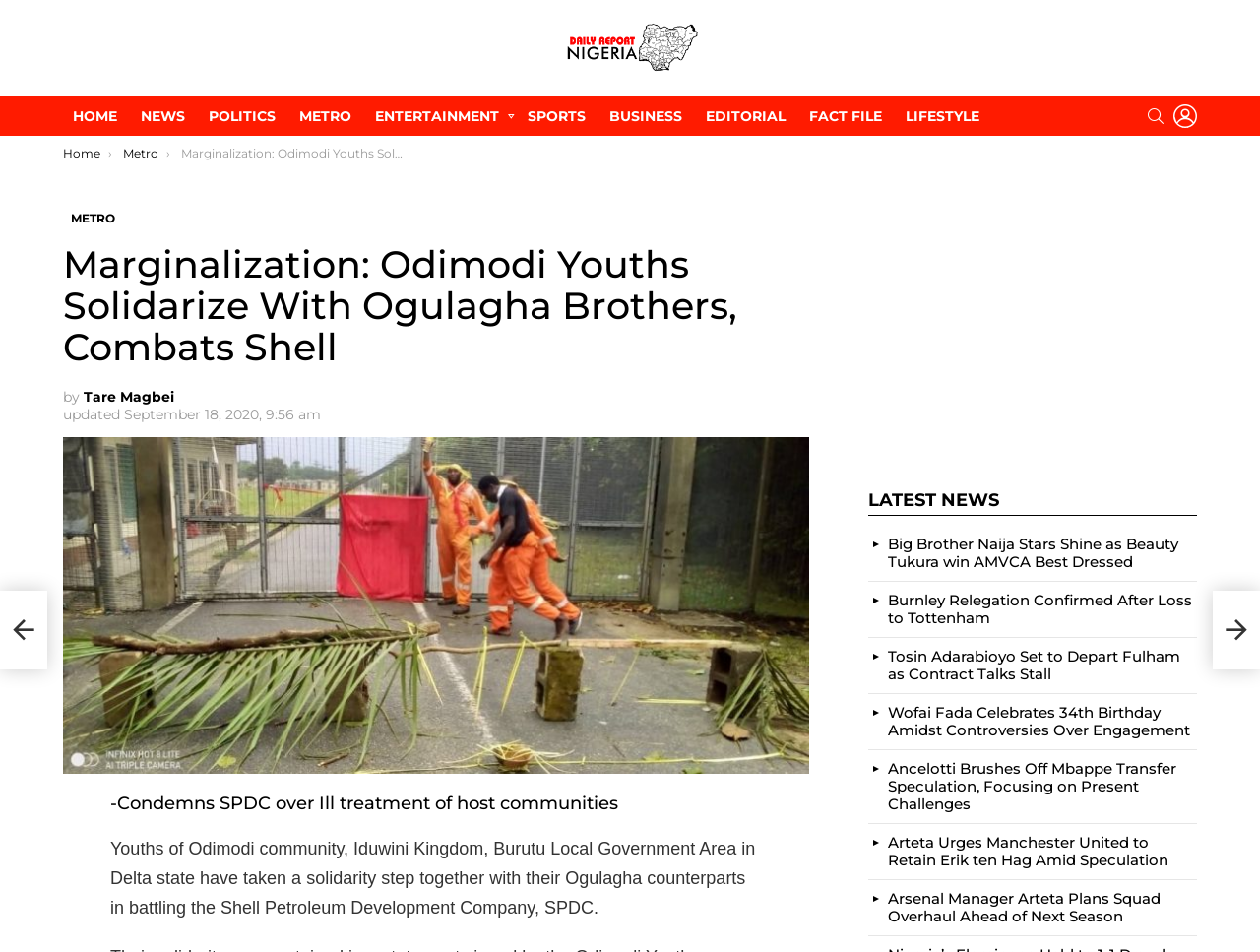Please find the bounding box coordinates of the element that needs to be clicked to perform the following instruction: "Search using the search icon". The bounding box coordinates should be four float numbers between 0 and 1, represented as [left, top, right, bottom].

[0.911, 0.105, 0.923, 0.138]